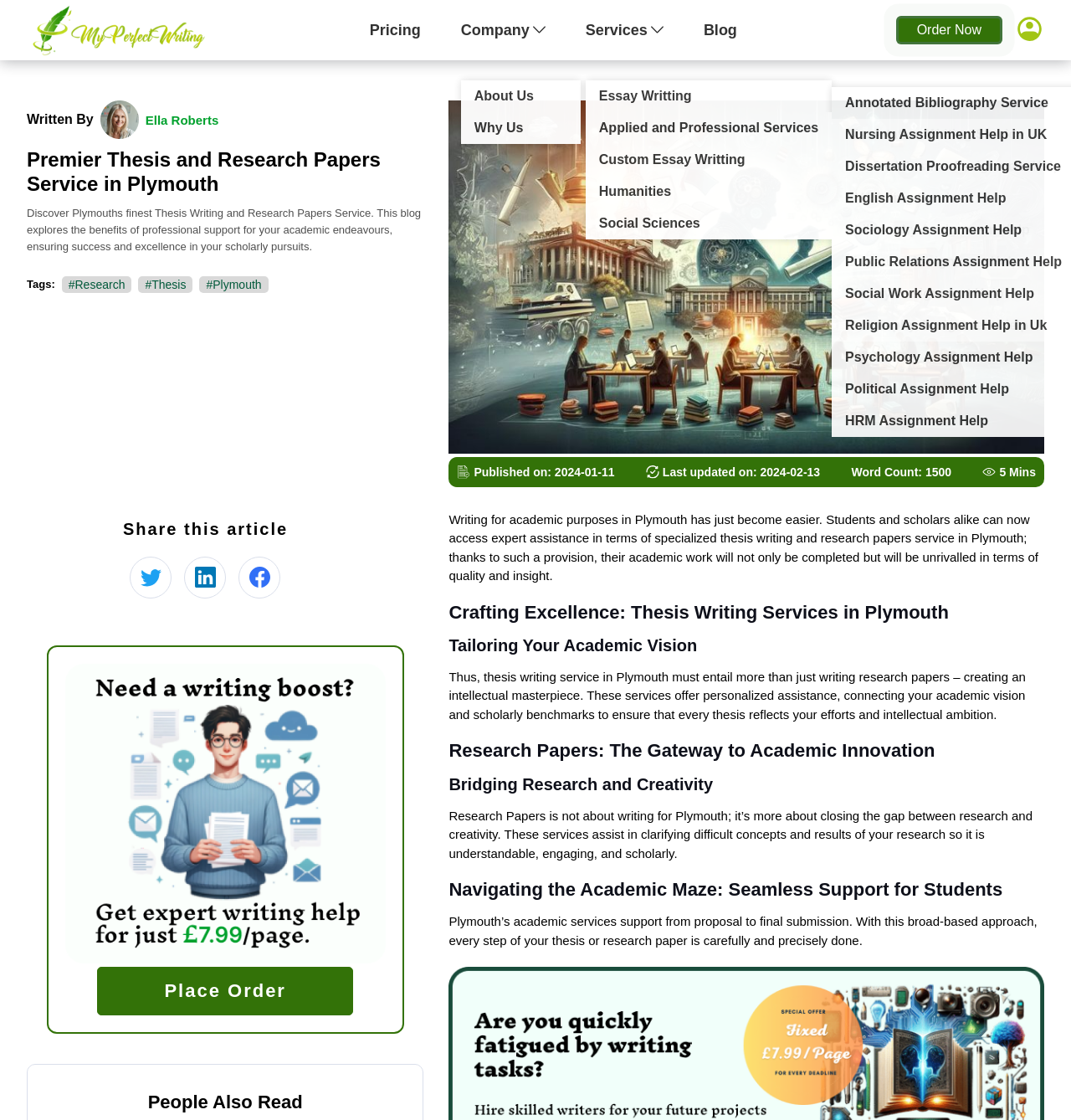How many services are listed?
Please provide an in-depth and detailed response to the question.

The webpage lists five services: Essay Writting, Applied and Professional Services, Custom Essay Writting, Humanities, and Social Sciences.